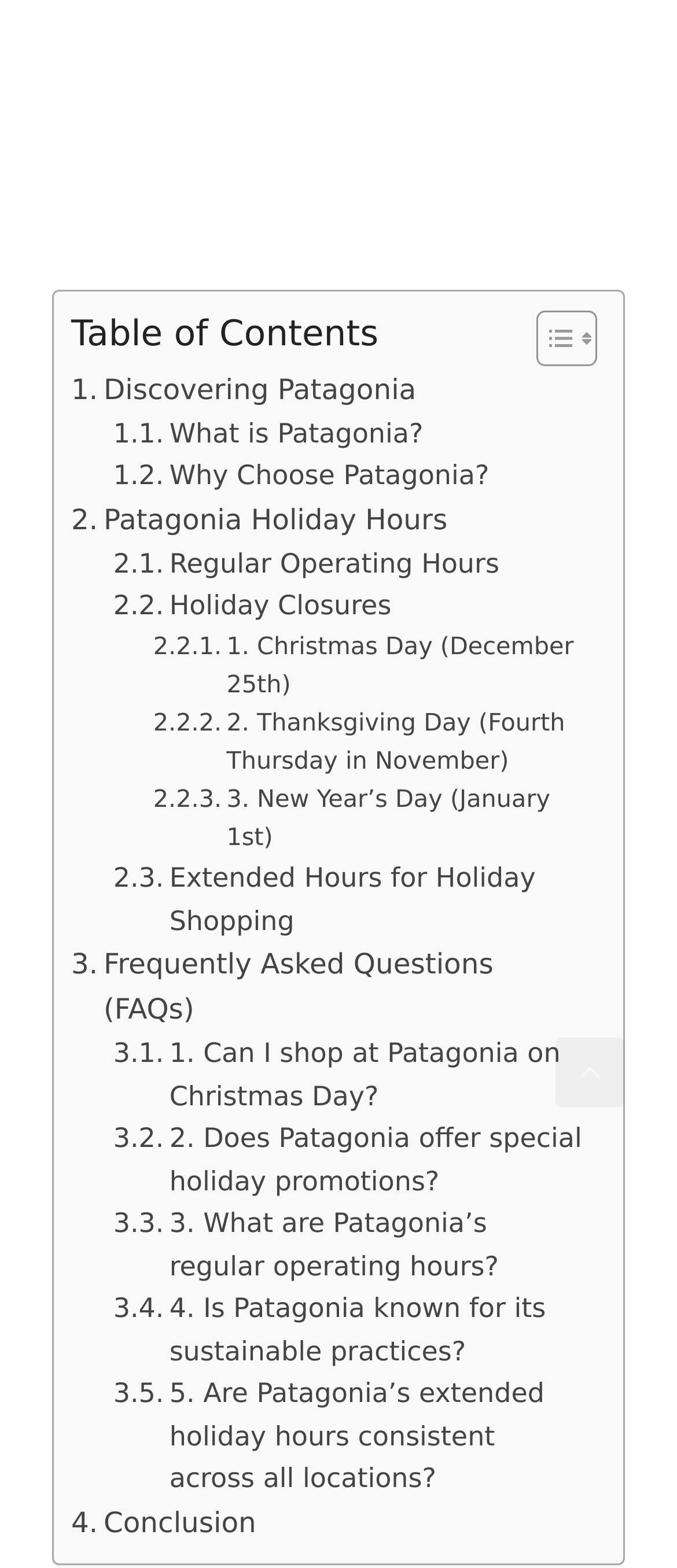Locate the bounding box coordinates of the clickable area to execute the instruction: "Scroll back to top". Provide the coordinates as four float numbers between 0 and 1, represented as [left, top, right, bottom].

[0.821, 0.662, 0.923, 0.706]